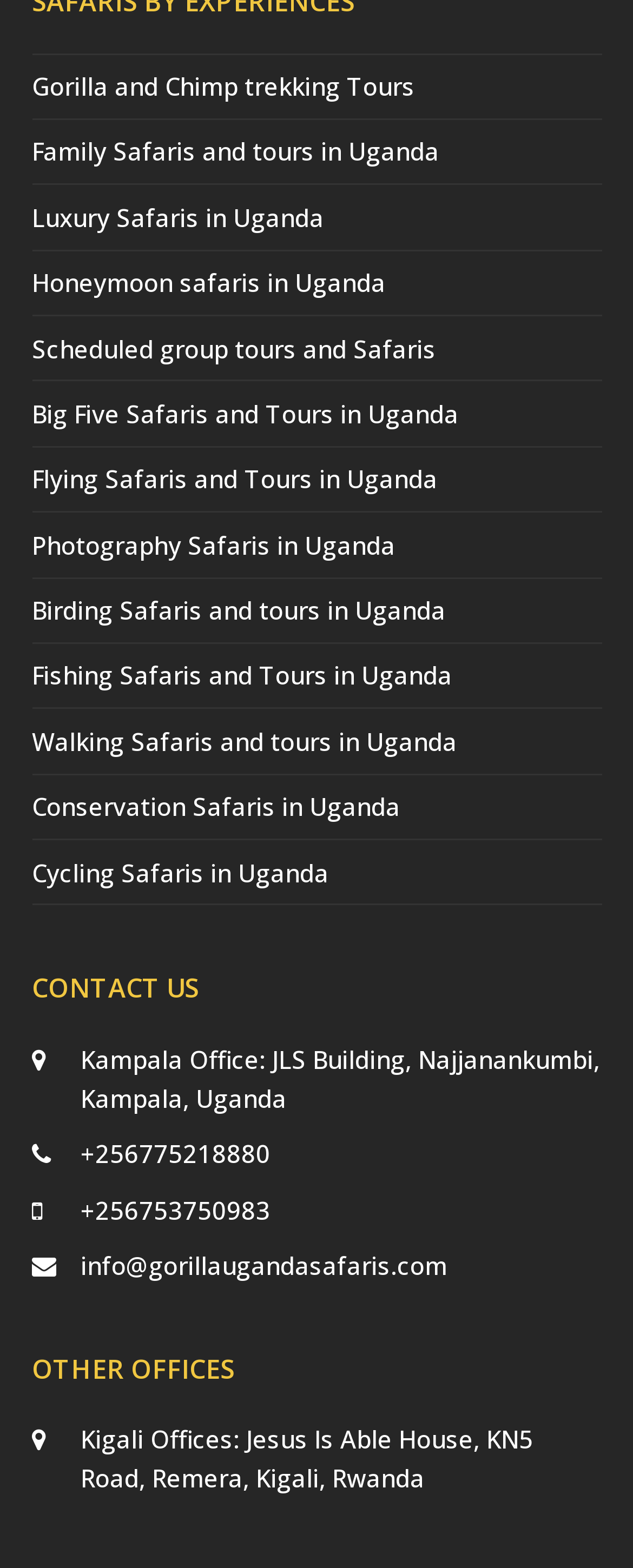Please specify the bounding box coordinates for the clickable region that will help you carry out the instruction: "Email info@gorillaugandasafaris.com".

[0.127, 0.797, 0.706, 0.817]